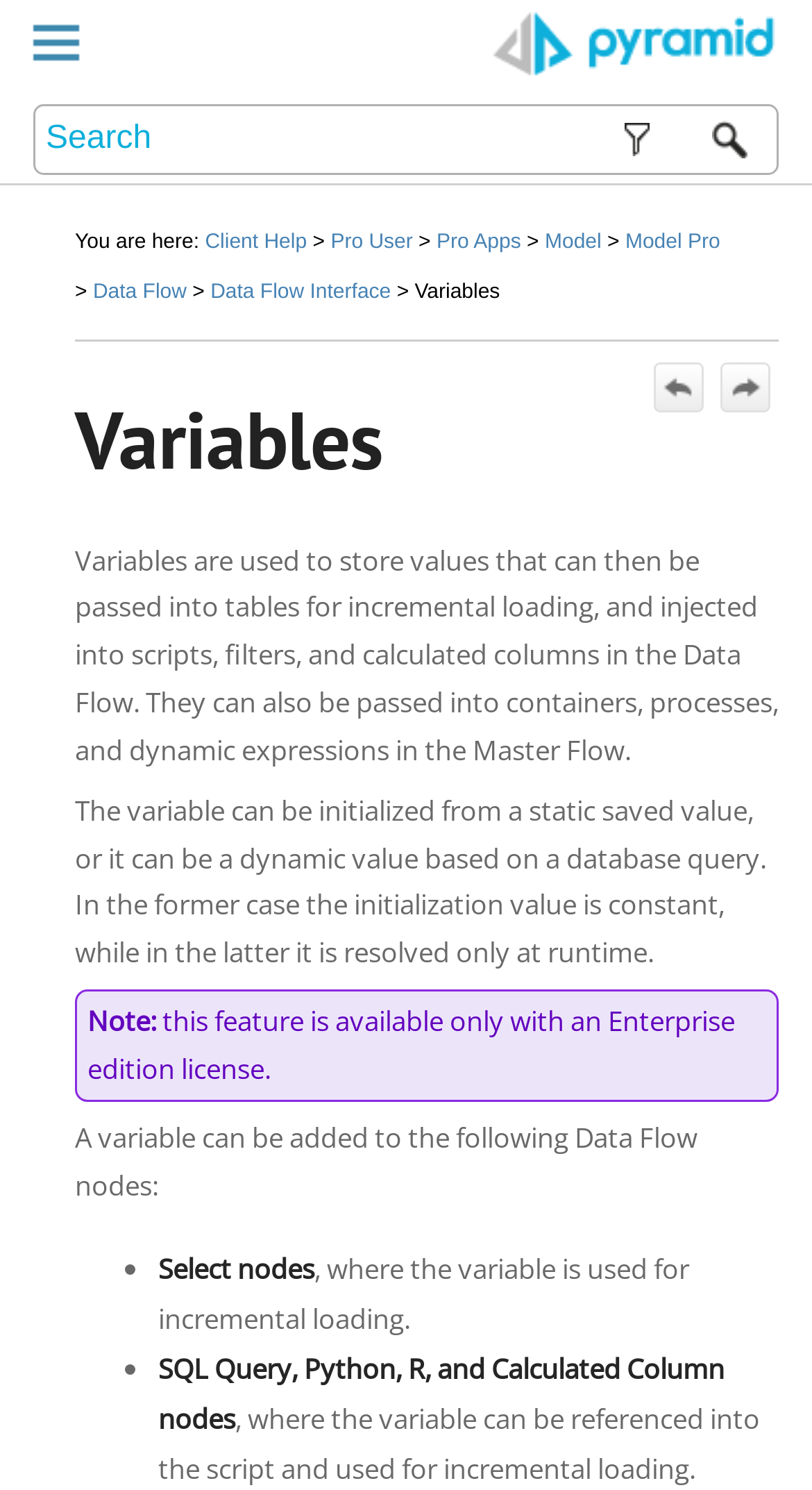Please determine the bounding box coordinates of the element's region to click for the following instruction: "Click on previous topic".

[0.805, 0.243, 0.867, 0.277]